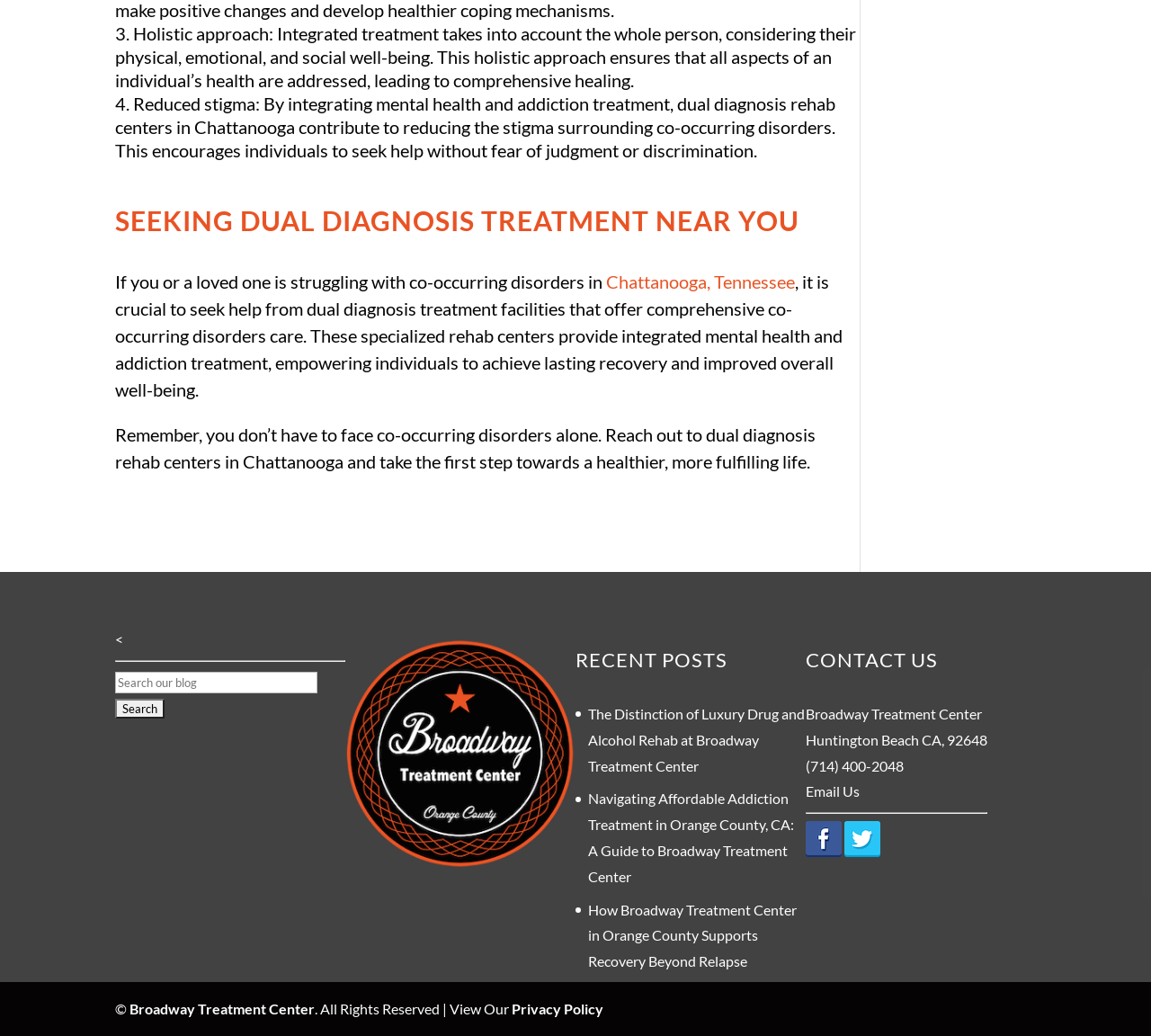Please specify the bounding box coordinates of the clickable section necessary to execute the following command: "View our privacy policy".

[0.445, 0.965, 0.524, 0.982]